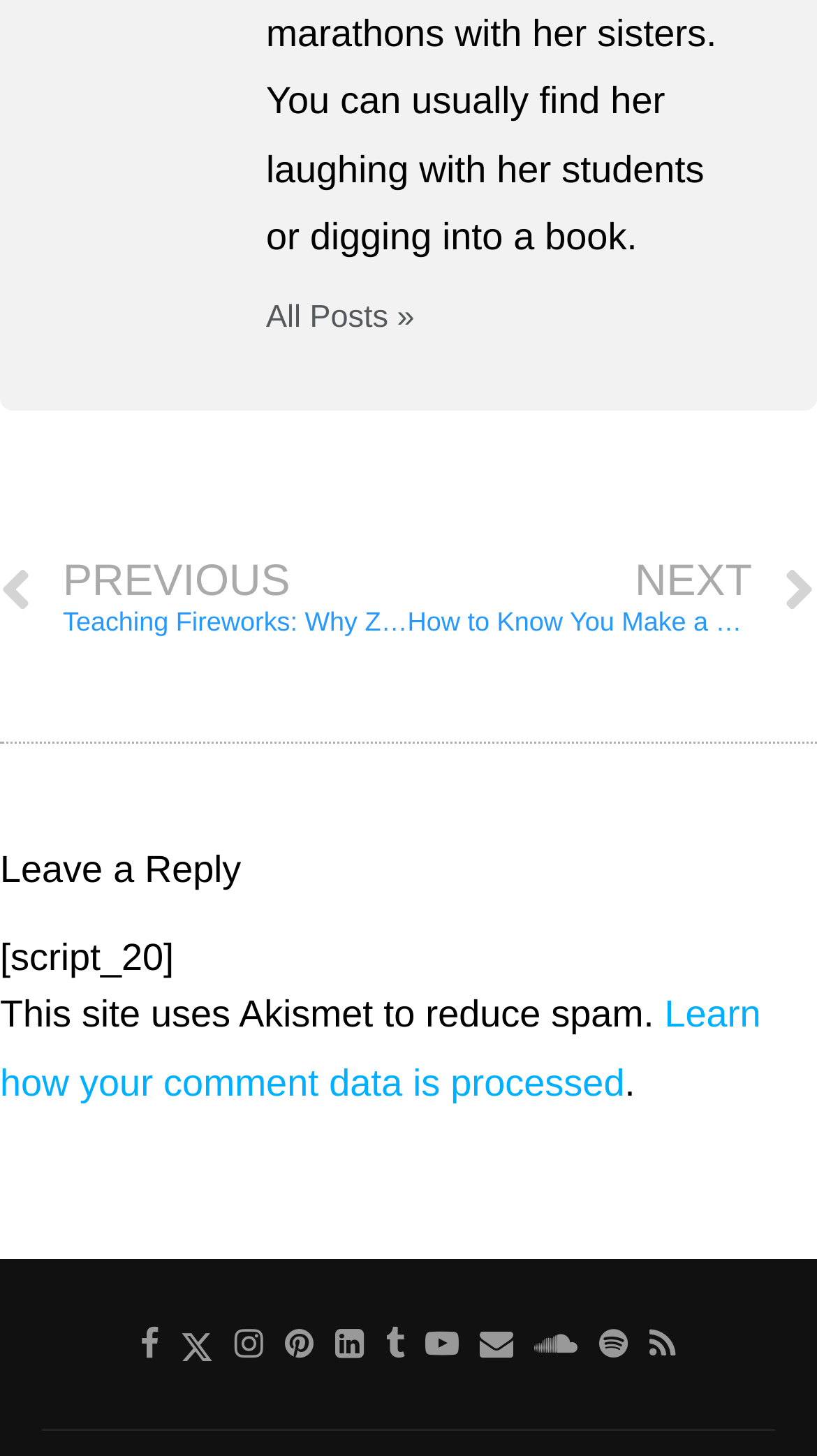Please determine the bounding box coordinates of the section I need to click to accomplish this instruction: "Click on 'Learn how your comment data is processed'".

[0.0, 0.683, 0.931, 0.758]